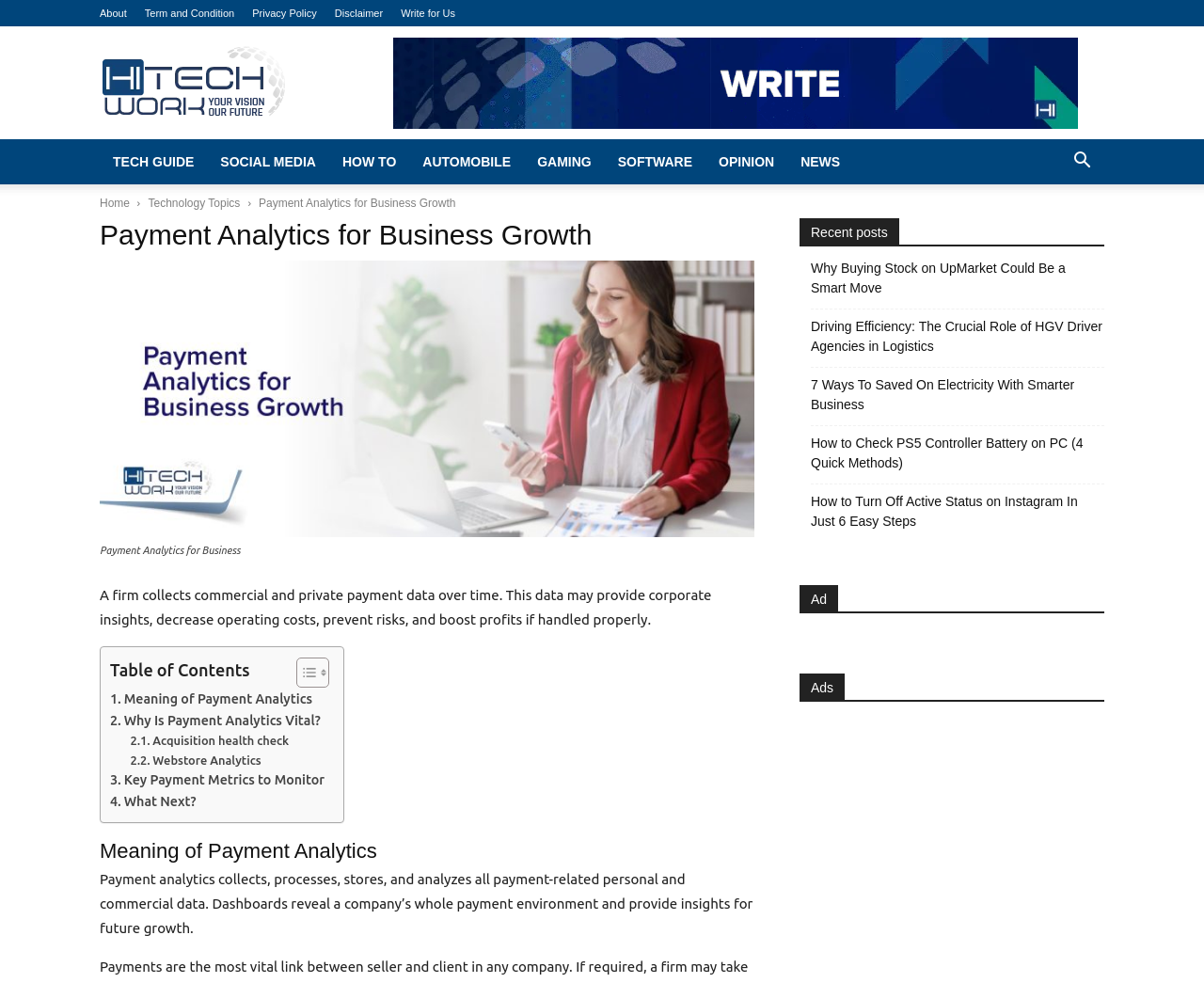What is the topic of the section titled 'Meaning of Payment Analytics'?
Using the screenshot, give a one-word or short phrase answer.

Definition of payment analytics